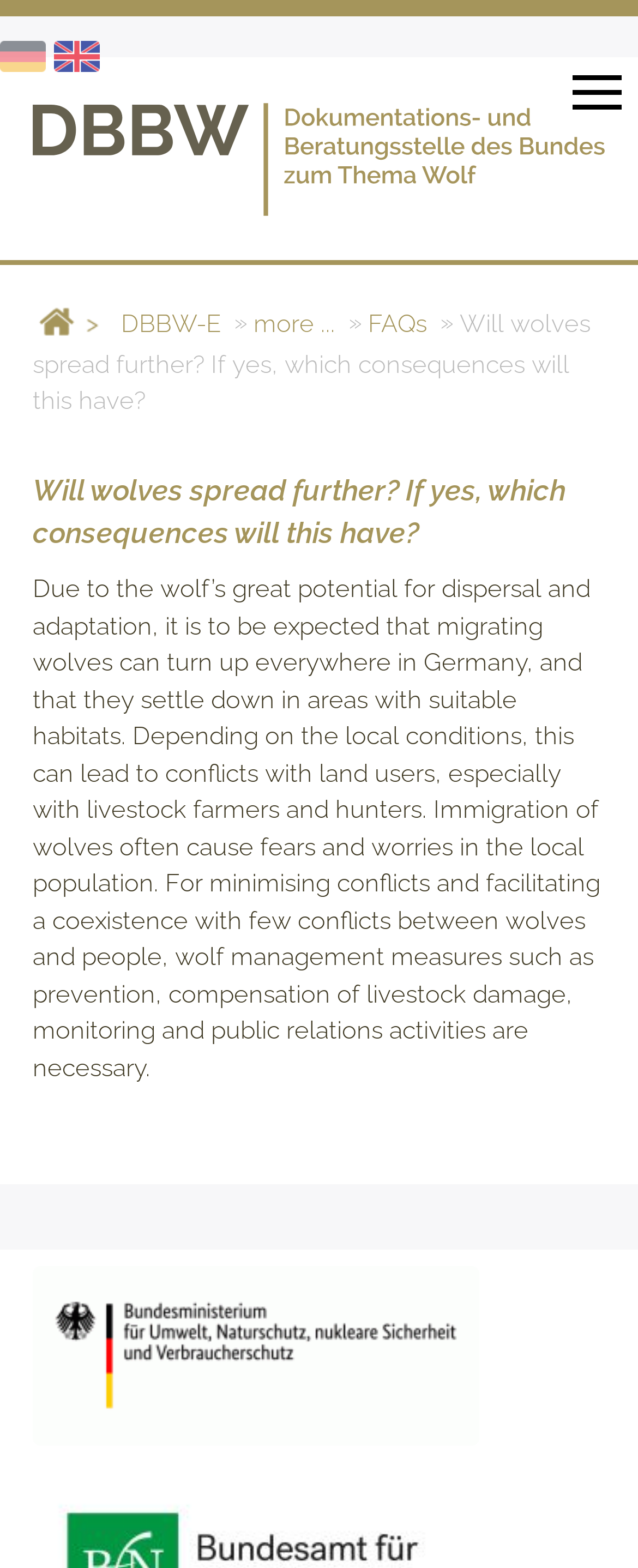What is the role of public relations activities in wolf management?
Give a detailed explanation using the information visible in the image.

According to the static text on the webpage, public relations activities are one of the wolf management measures necessary for facilitating a coexistence with few conflicts between wolves and people.